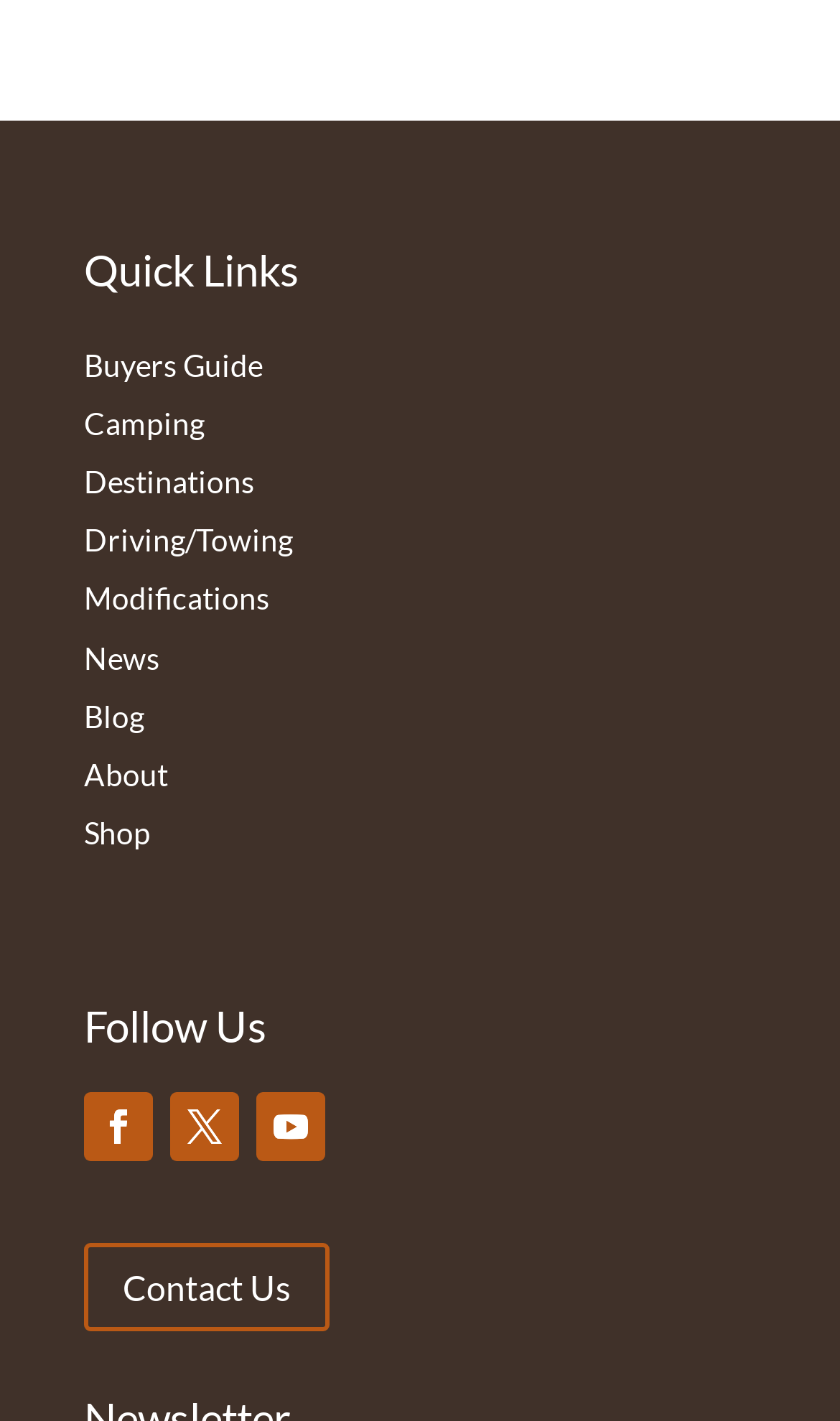Specify the bounding box coordinates of the area to click in order to execute this command: 'Click on Buyers Guide'. The coordinates should consist of four float numbers ranging from 0 to 1, and should be formatted as [left, top, right, bottom].

[0.1, 0.243, 0.313, 0.269]